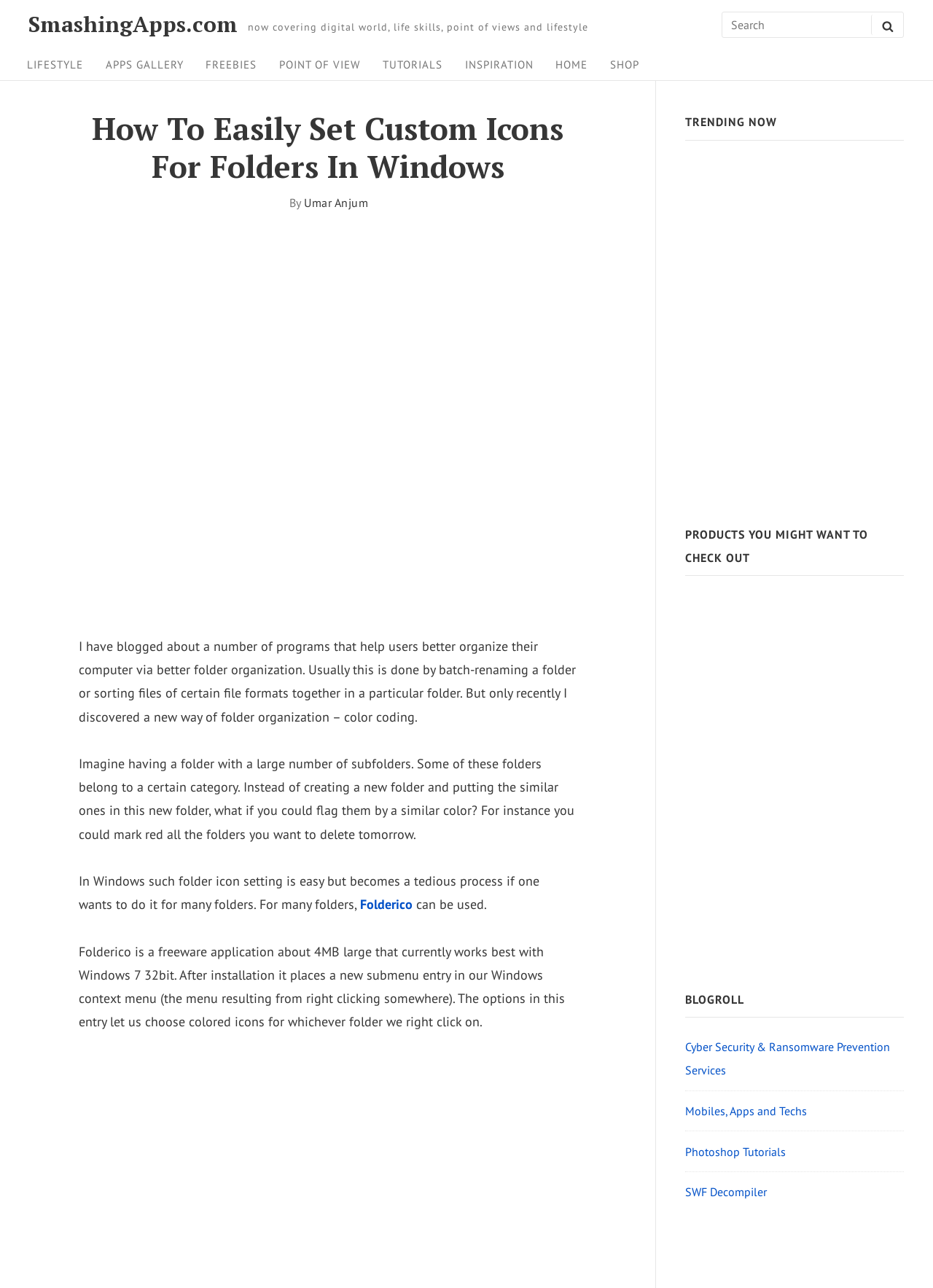Determine the bounding box coordinates of the section to be clicked to follow the instruction: "check out the 'Apple 2022 MacBook Air Laptop with M2 chip 13.6-inch Liquid Retina Display' product". The coordinates should be given as four float numbers between 0 and 1, formatted as [left, top, right, bottom].

[0.734, 0.467, 0.785, 0.494]